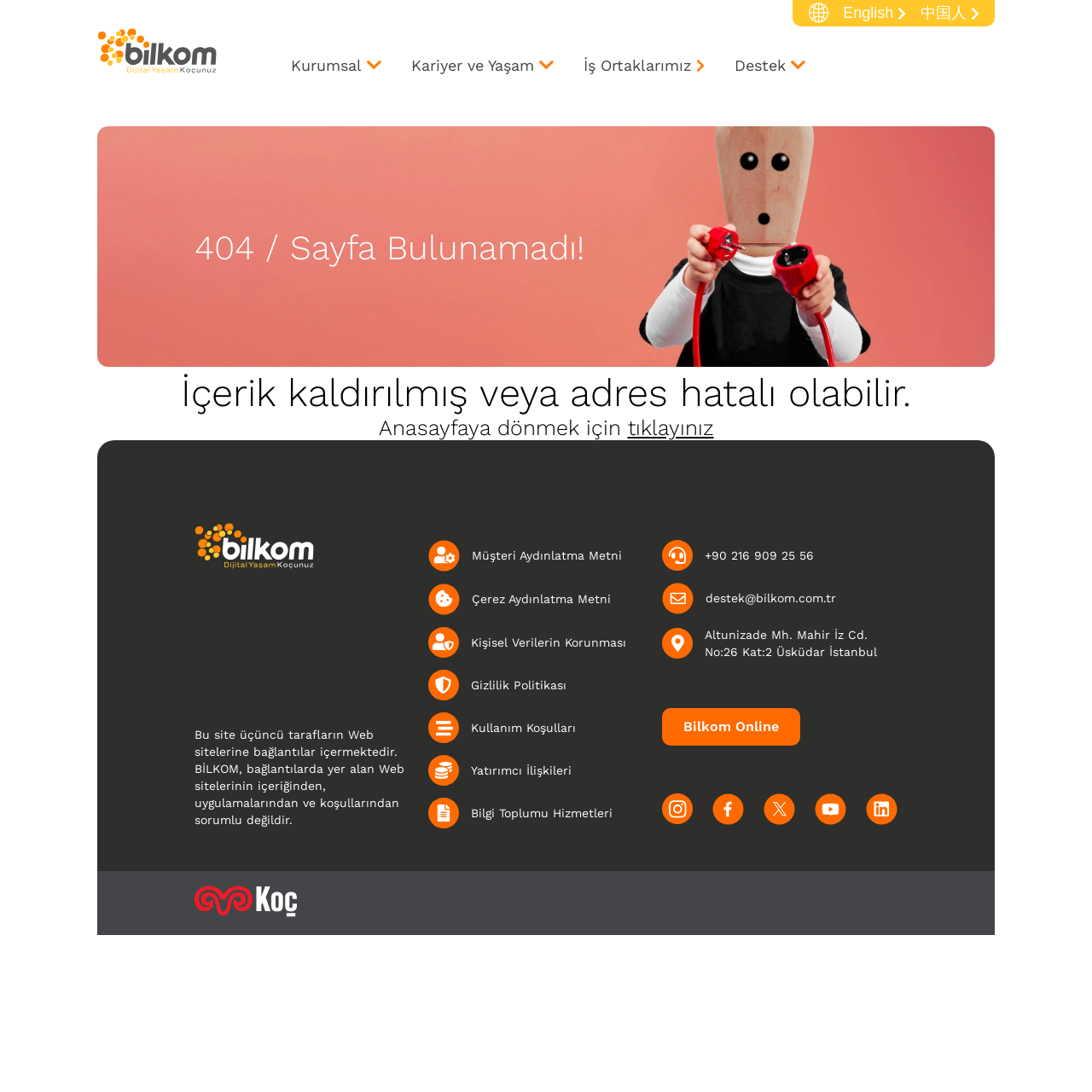Please identify the bounding box coordinates of the element's region that I should click in order to complete the following instruction: "Click on İş Ortaklarımız". The bounding box coordinates consist of four float numbers between 0 and 1, i.e., [left, top, right, bottom].

[0.53, 0.047, 0.645, 0.072]